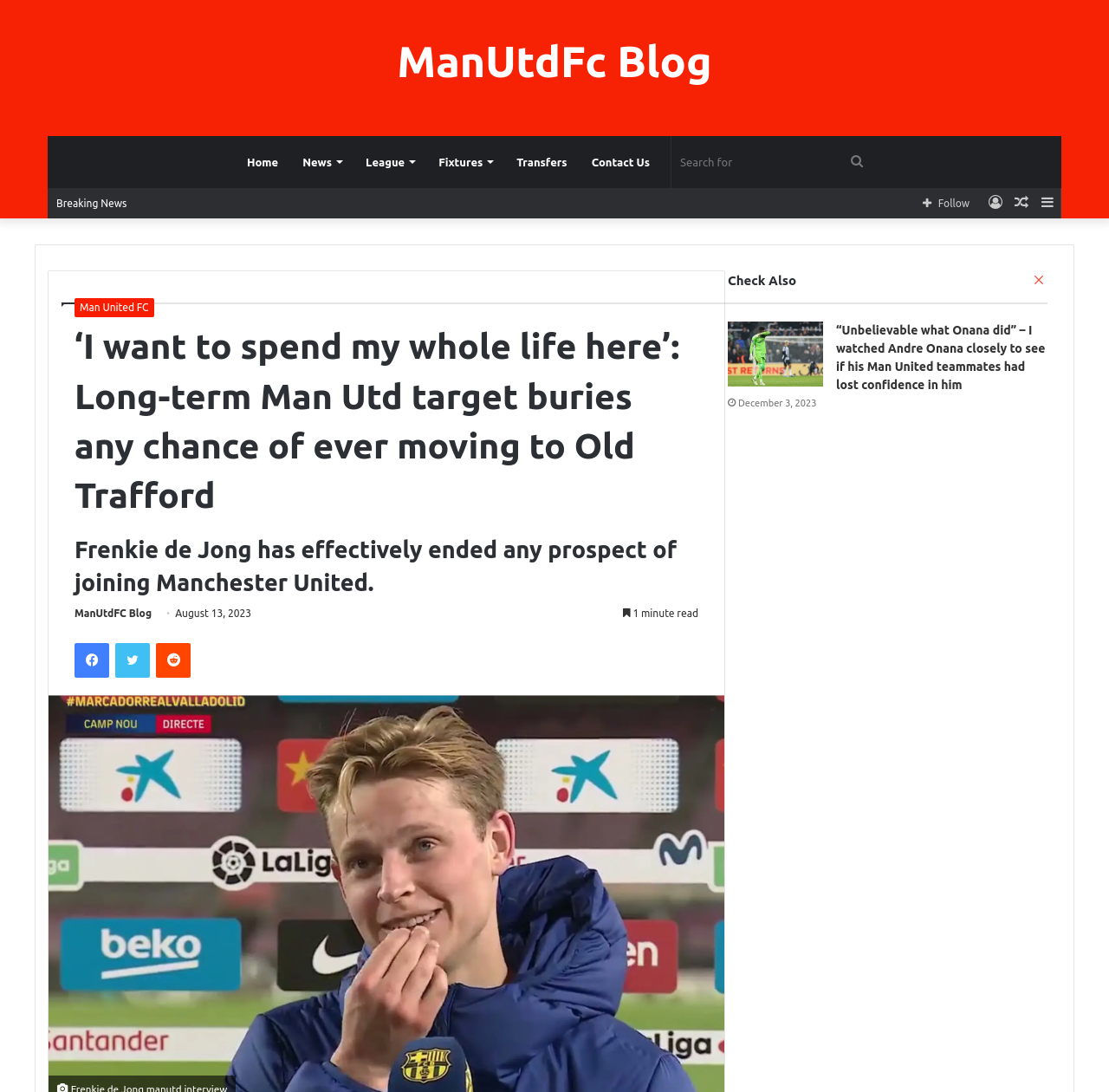What is the date of the article?
Refer to the image and answer the question using a single word or phrase.

August 13, 2023